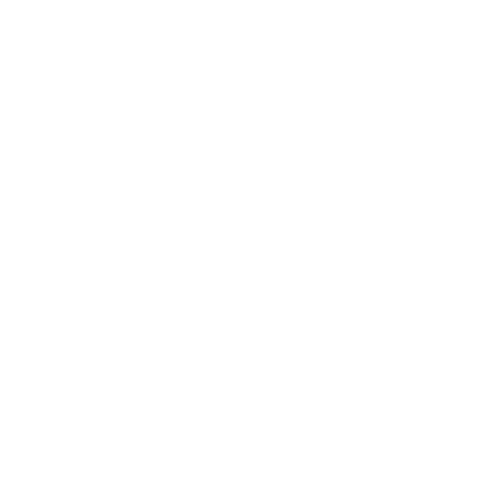Offer a detailed narrative of the scene depicted in the image.

The image showcases the "Brisä - Scandinavian Wall Lamp & Plant Holder," an elegant and functional lighting solution. This design piece seamlessly combines modern aesthetics with practical elements, allowing for both illumination and greenery in living spaces. The lamp is crafted to accommodate a plant, enabling a unique interaction between light and nature. Ideal for creating a serene ambiance, this wall-mounted fixture is perfect for light sleepers or anyone looking to enhance their home decor with a touch of Scandinavian charm.